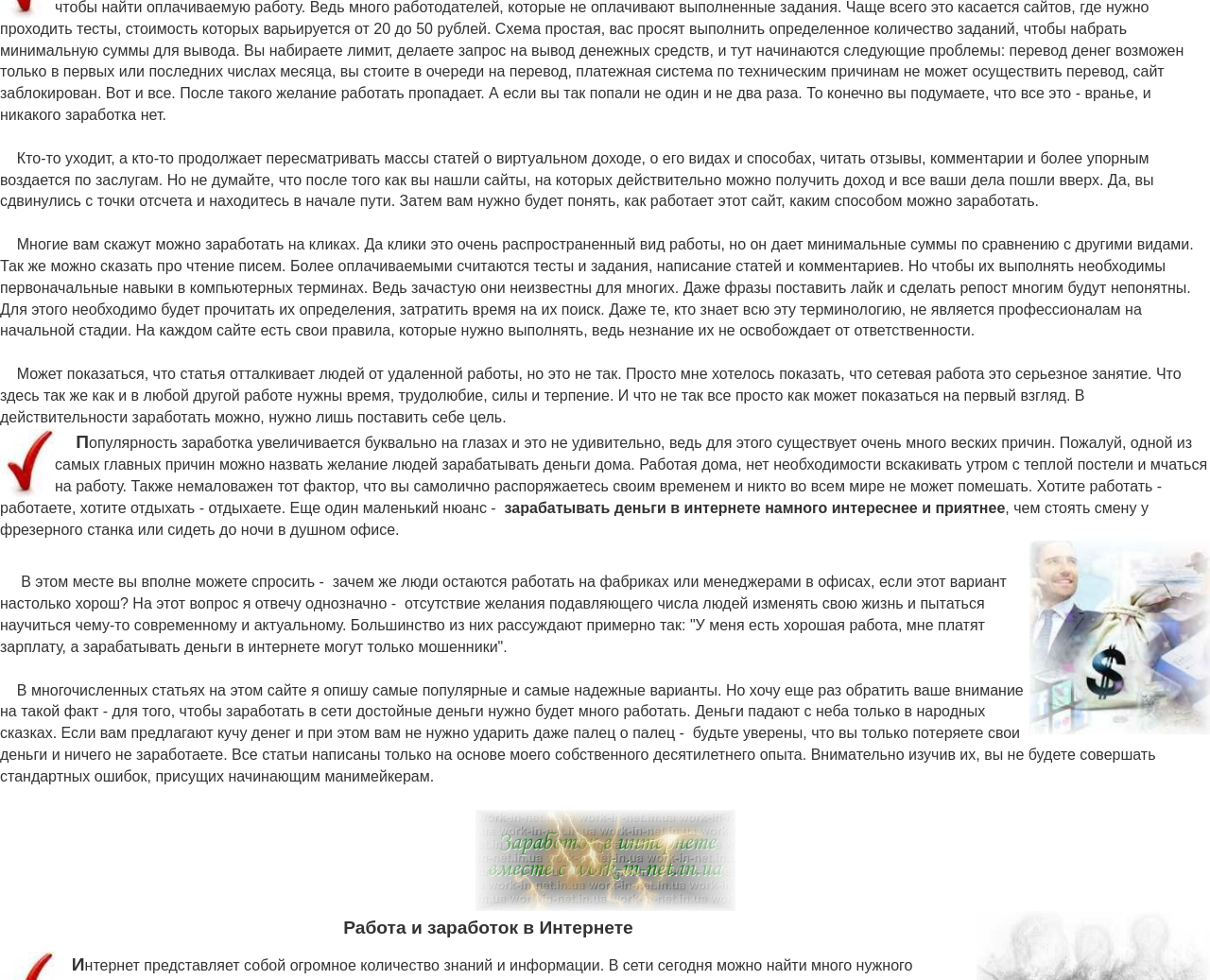Give a one-word or one-phrase response to the question: 
What is the main topic of this webpage?

Earning money online